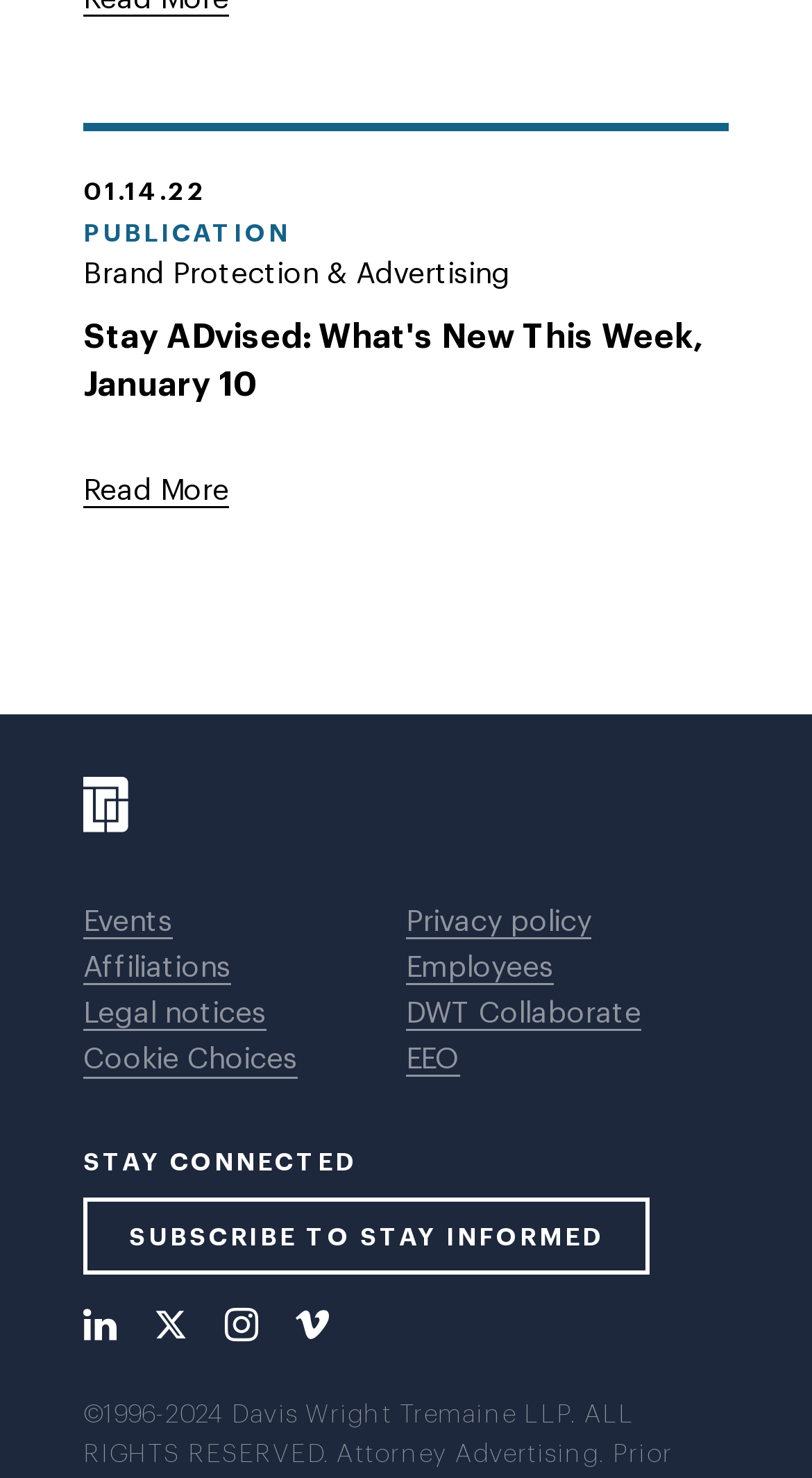How many social media links are available on the webpage?
Provide a one-word or short-phrase answer based on the image.

4